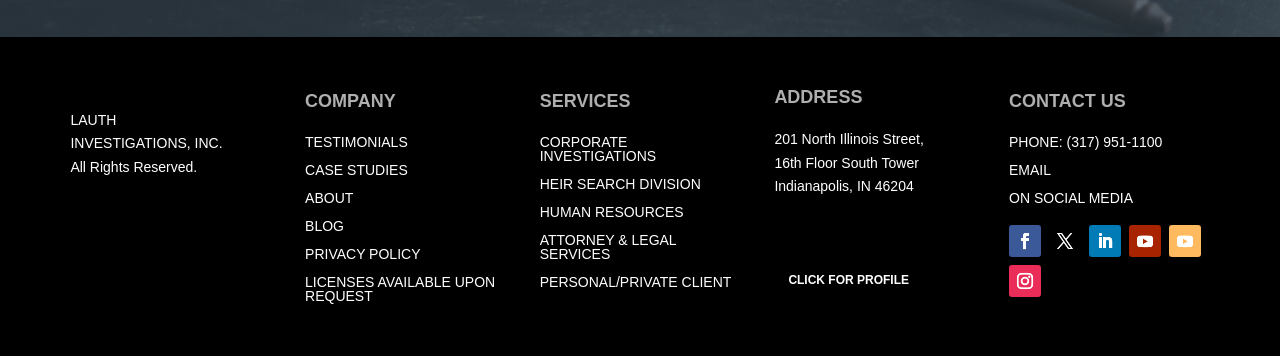Determine the bounding box coordinates for the clickable element to execute this instruction: "Check out the company's BLOG". Provide the coordinates as four float numbers between 0 and 1, i.e., [left, top, right, bottom].

[0.238, 0.612, 0.269, 0.657]